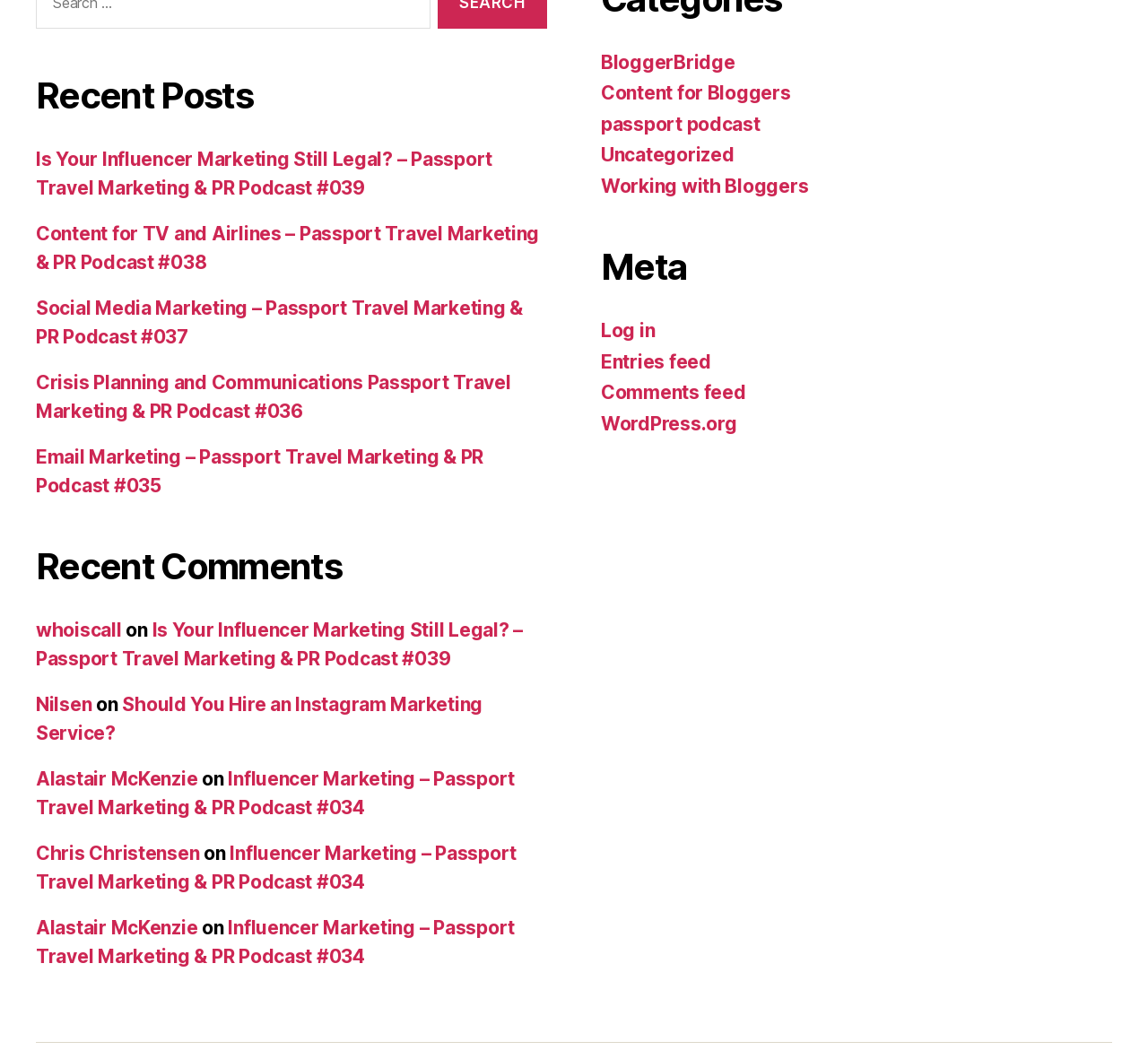Find the bounding box coordinates of the clickable region needed to perform the following instruction: "View recent comments". The coordinates should be provided as four float numbers between 0 and 1, i.e., [left, top, right, bottom].

[0.031, 0.514, 0.477, 0.557]